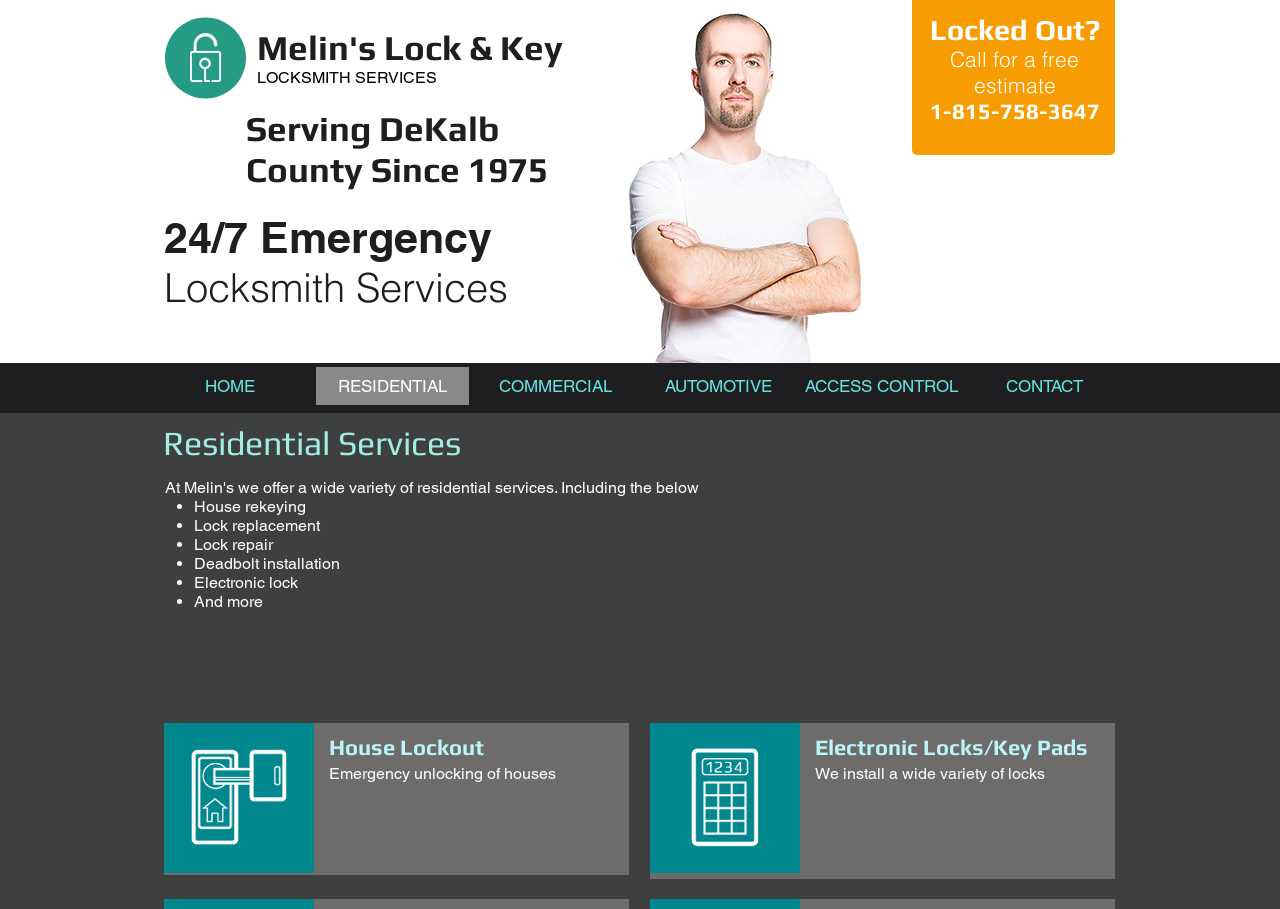Could you determine the bounding box coordinates of the clickable element to complete the instruction: "Explore 'Electronic Locks/Key Pads'"? Provide the coordinates as four float numbers between 0 and 1, i.e., [left, top, right, bottom].

[0.637, 0.805, 0.852, 0.839]